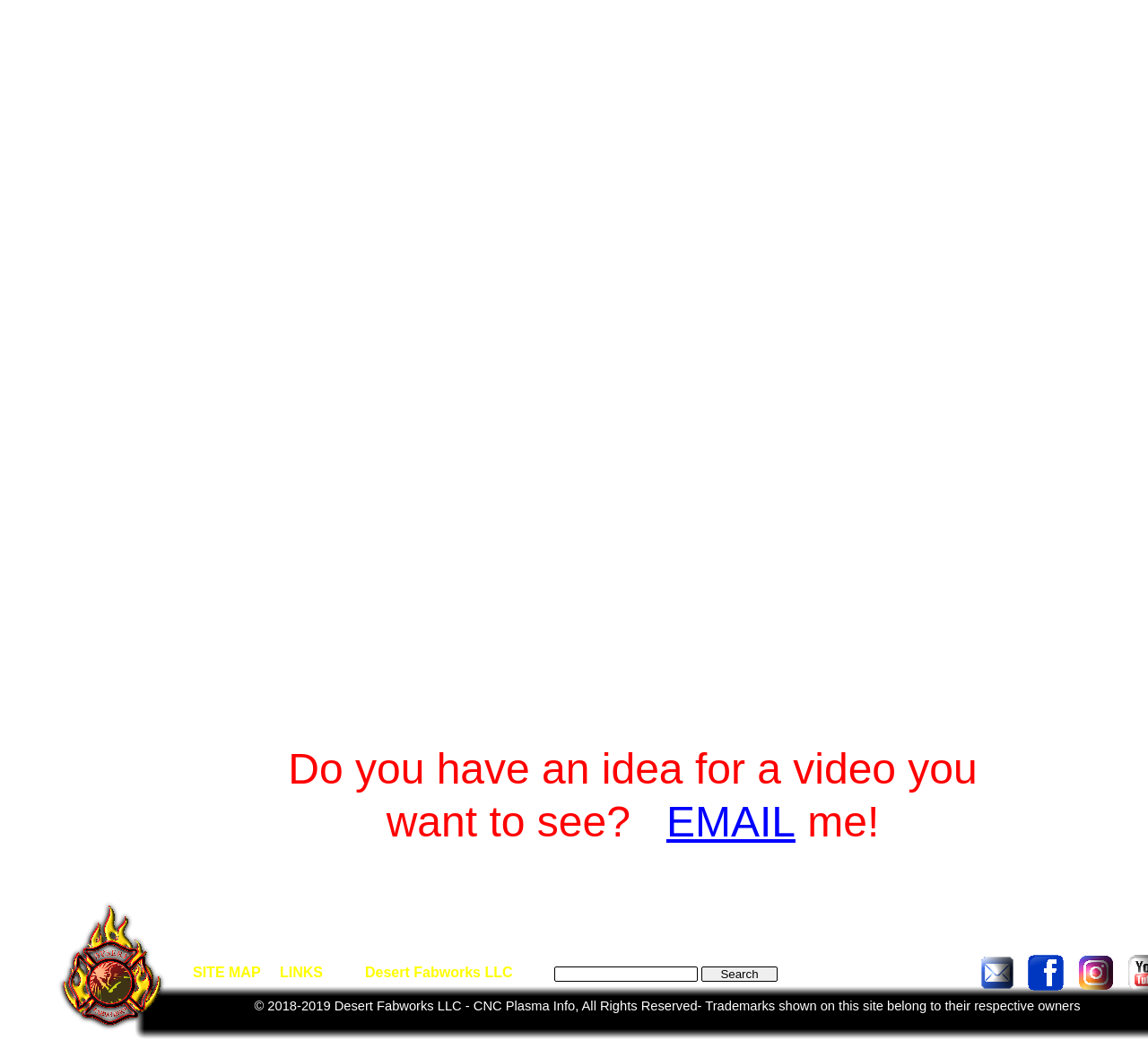What is the contact method mentioned?
Based on the image, answer the question with as much detail as possible.

The contact method mentioned on the webpage is 'EMAIL', which is a link that allows users to send an email to the website owner.